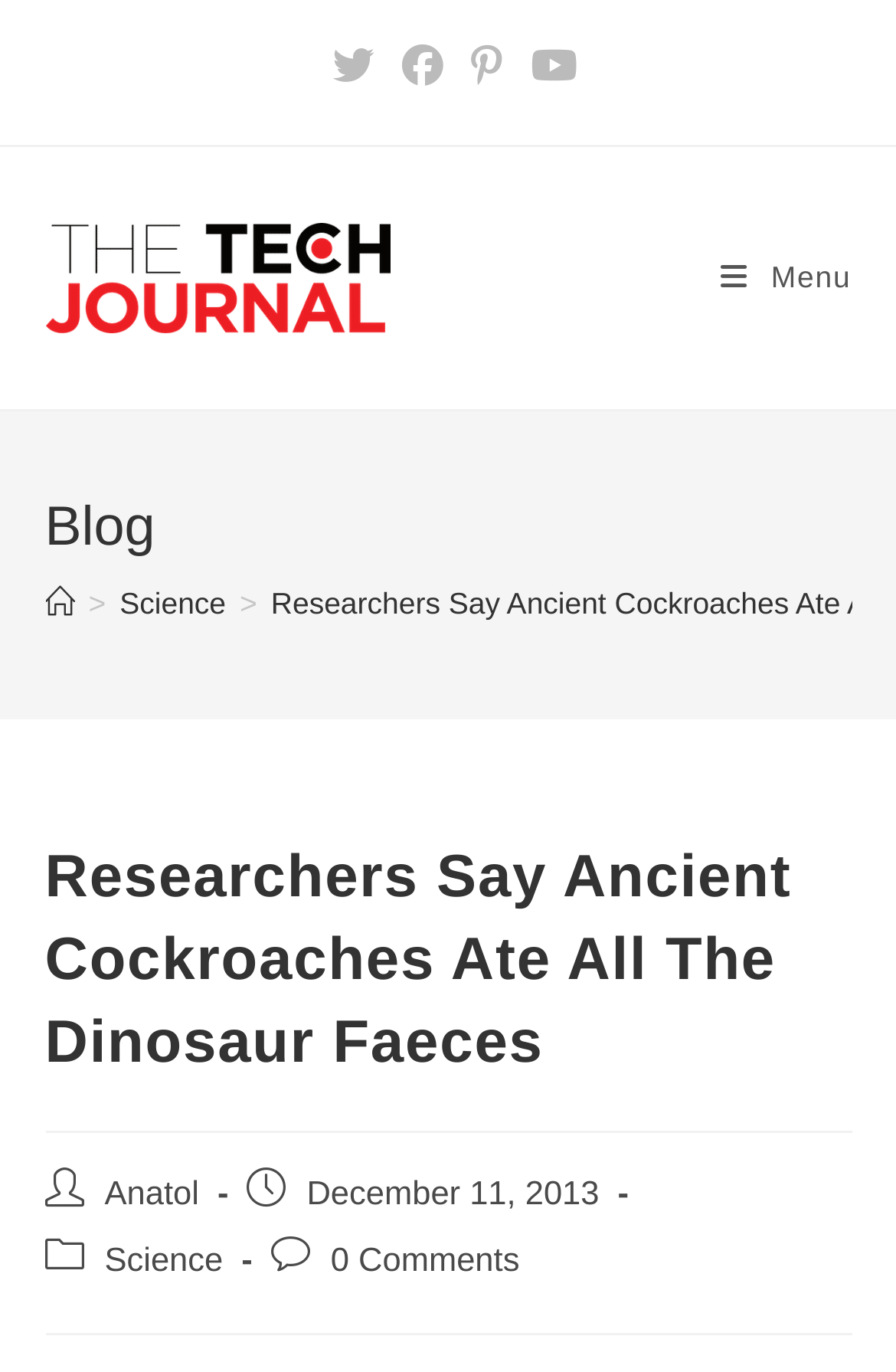Answer the question in a single word or phrase:
What is the topic of the blog post?

Science